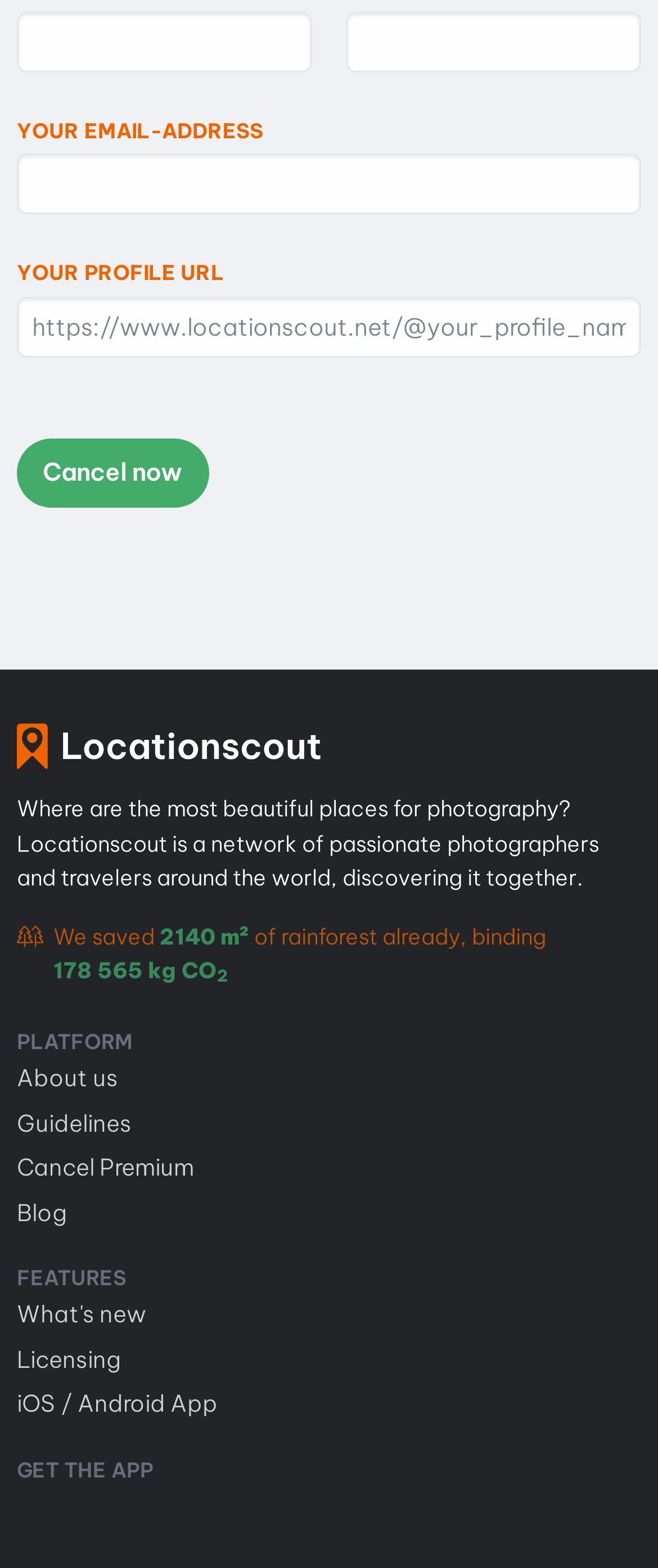How many kilograms of CO2 have been bound?
Answer the question with a single word or phrase derived from the image.

178 565 kg